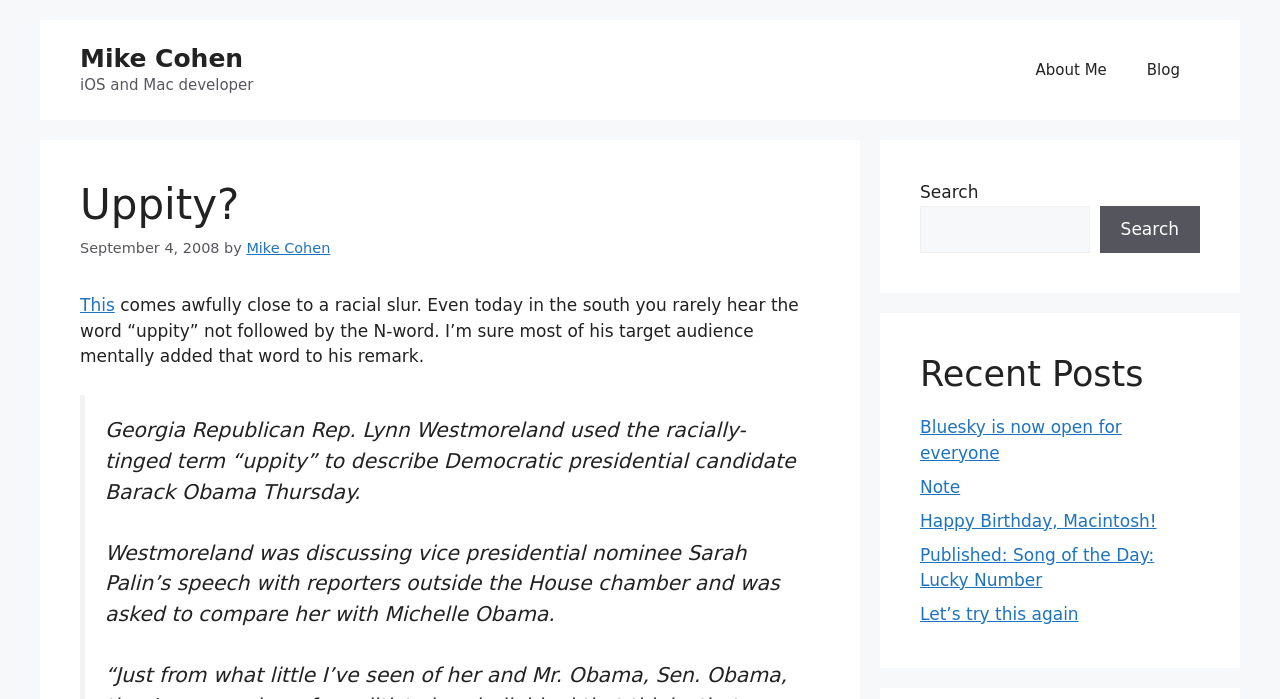Extract the bounding box coordinates for the UI element described by the text: "parent_node: Search name="s"". The coordinates should be in the form of [left, top, right, bottom] with values between 0 and 1.

[0.719, 0.294, 0.851, 0.362]